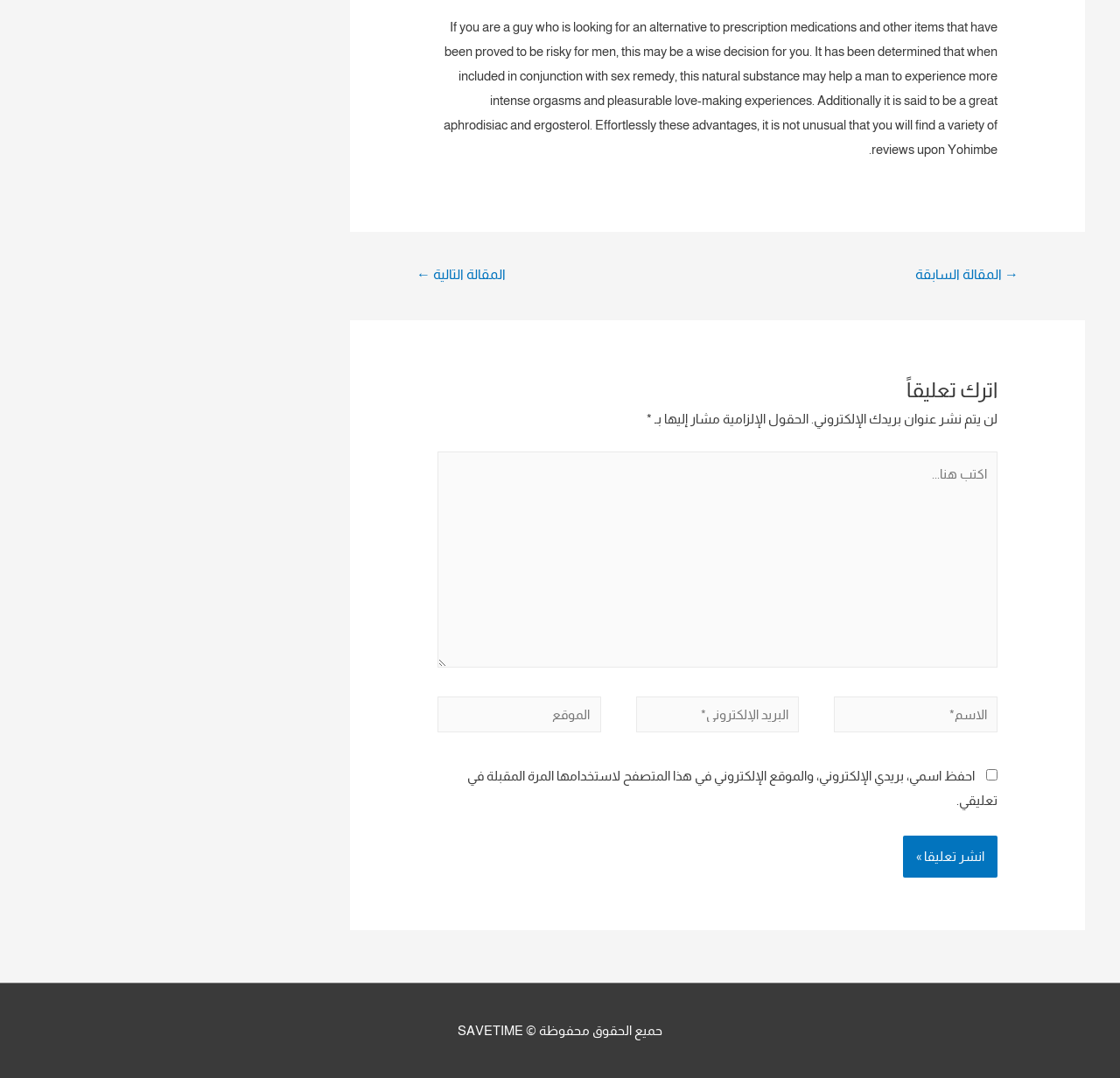What is the copyright information?
Please provide a single word or phrase in response based on the screenshot.

SAVETIME